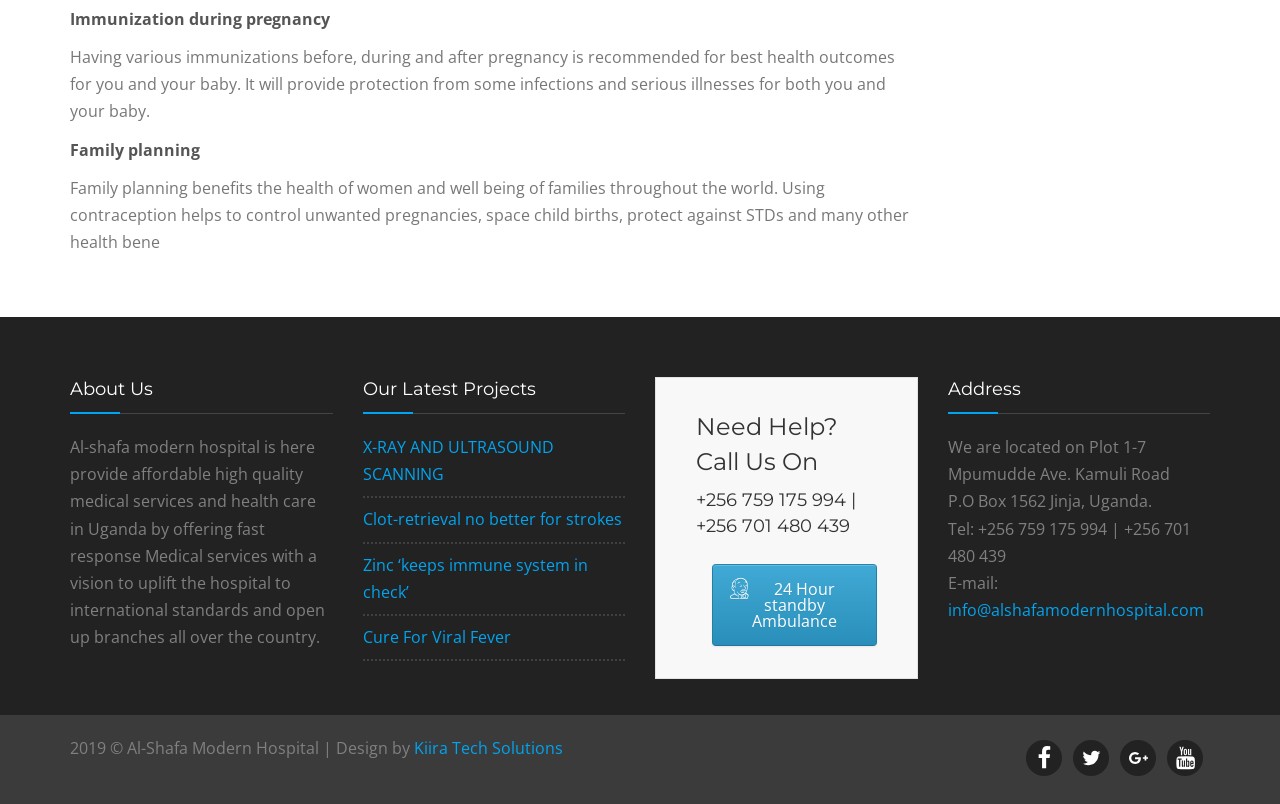Provide a brief response to the question below using one word or phrase:
What is the phone number to call for help?

+256 759 175 994 | +256 701 480 439